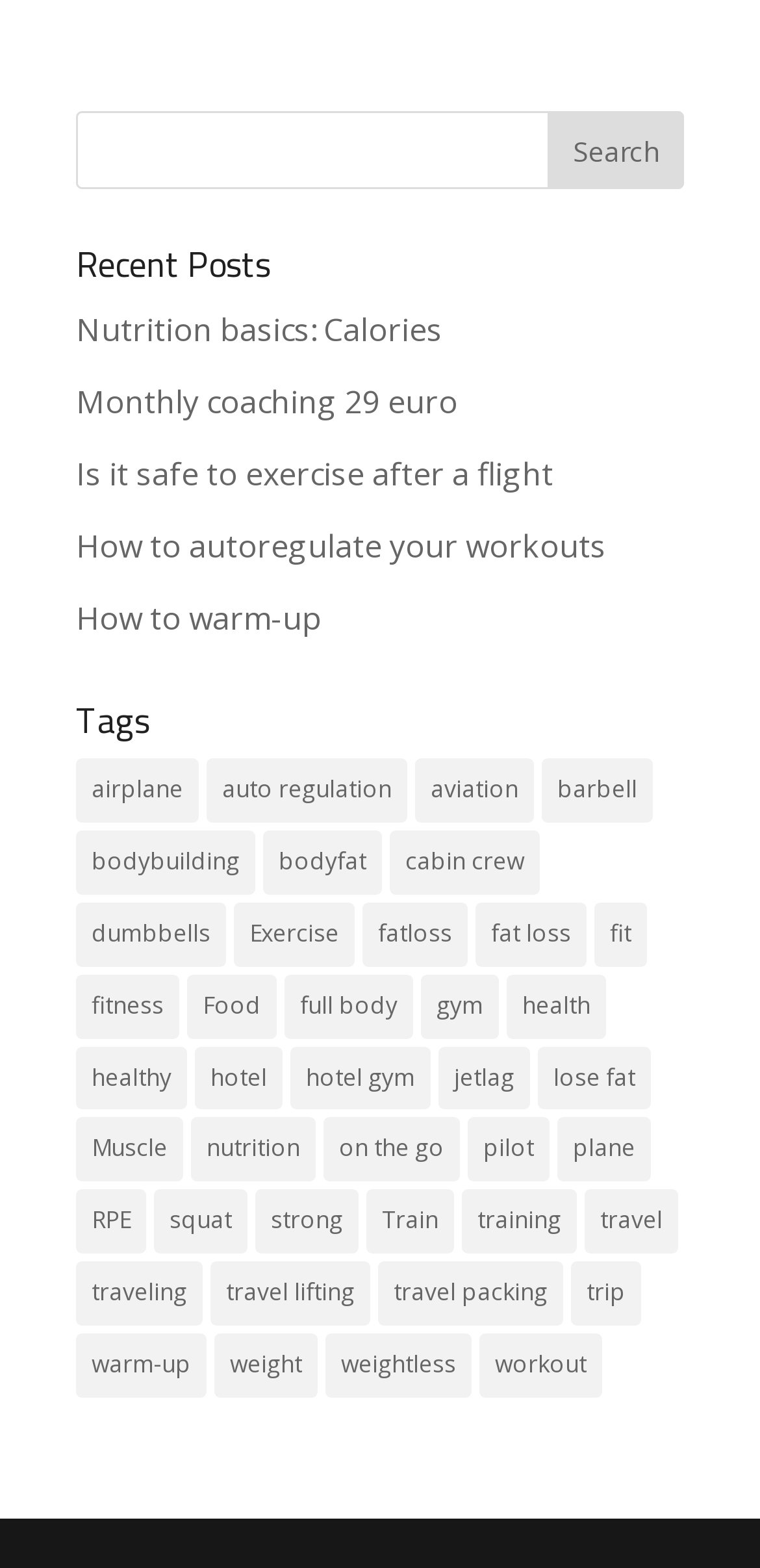What is the position of the 'Tags' heading?
From the image, respond with a single word or phrase.

Below 'Recent Posts'